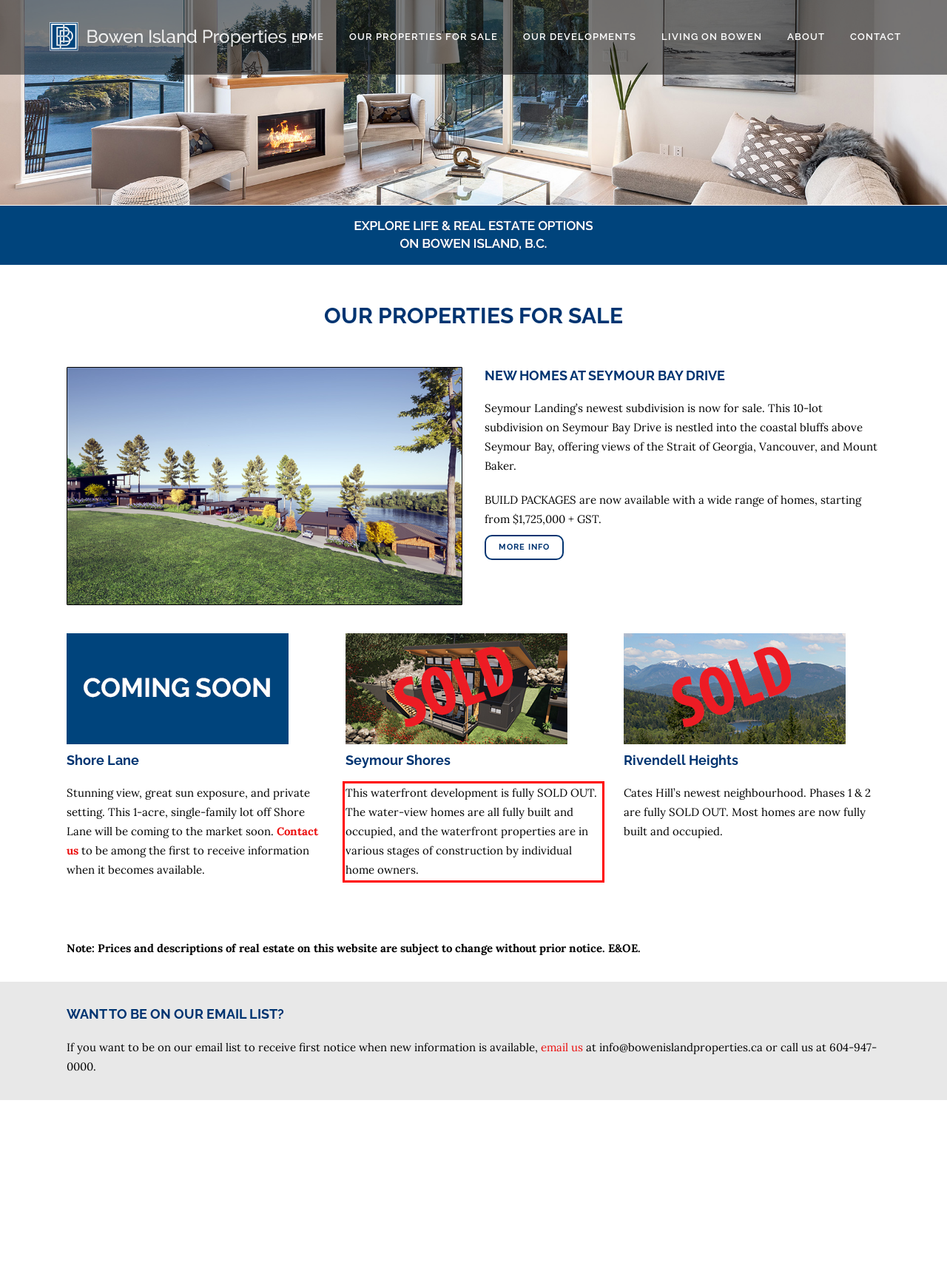You have a screenshot of a webpage with a UI element highlighted by a red bounding box. Use OCR to obtain the text within this highlighted area.

This waterfront development is fully SOLD OUT. The water-view homes are all fully built and occupied, and the waterfront properties are in various stages of construction by individual home owners.